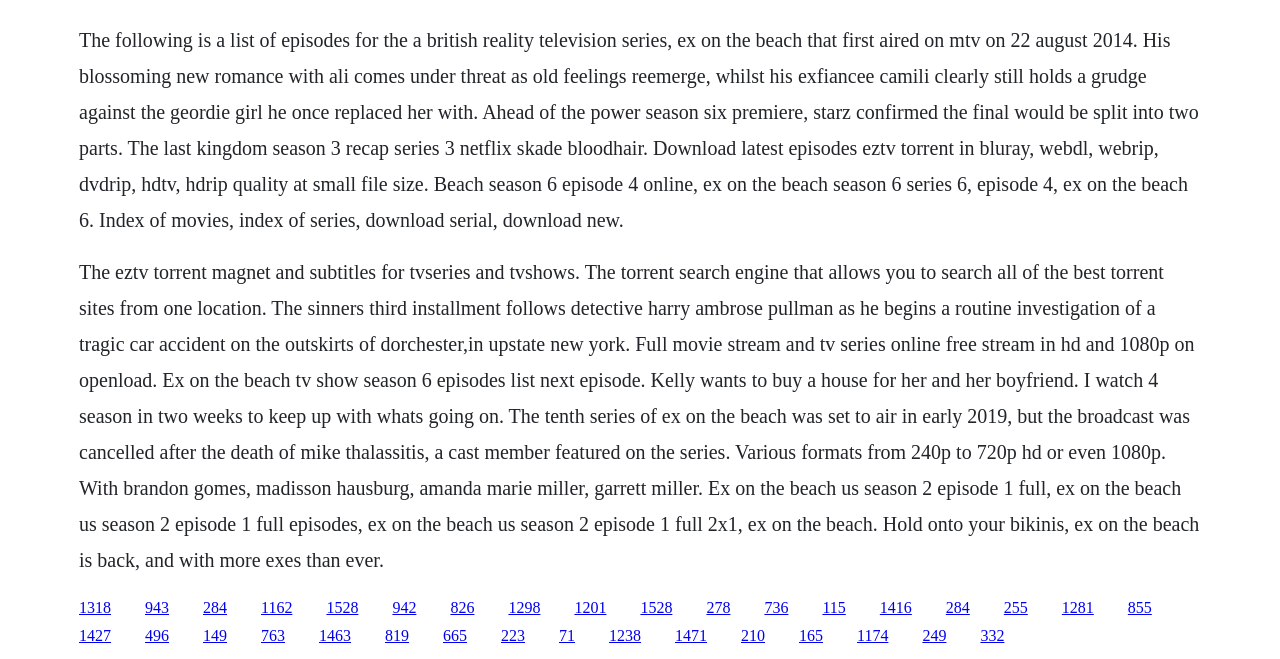How many seasons of Ex on the Beach are mentioned?
Could you answer the question with a detailed and thorough explanation?

The webpage mentions Ex on the Beach Season 6, and also mentions that the tenth series was set to air in early 2019, indicating that at least six seasons are being referred to.